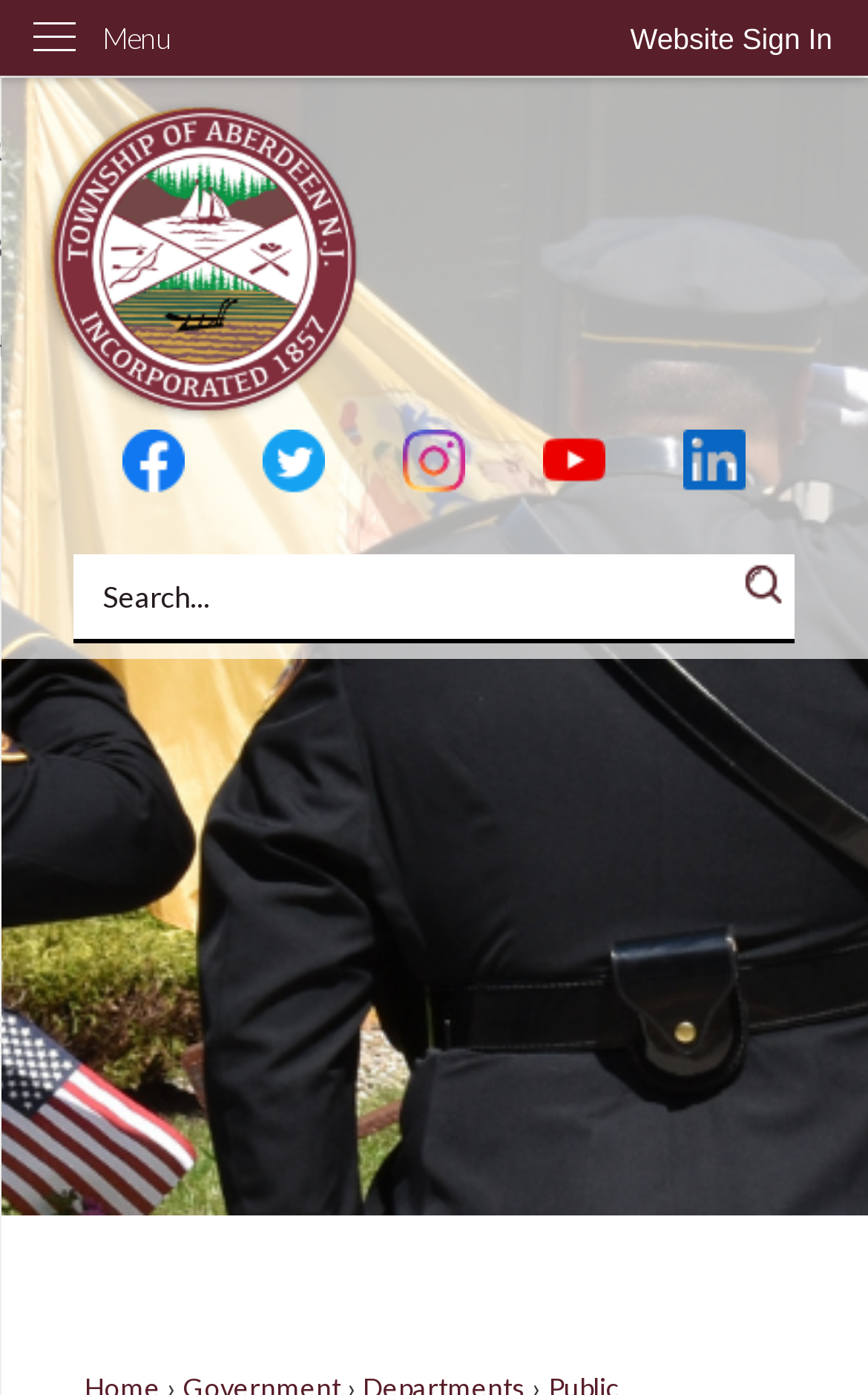Locate the bounding box coordinates of the area you need to click to fulfill this instruction: 'Skip to Main Content'. The coordinates must be in the form of four float numbers ranging from 0 to 1: [left, top, right, bottom].

[0.0, 0.0, 0.044, 0.027]